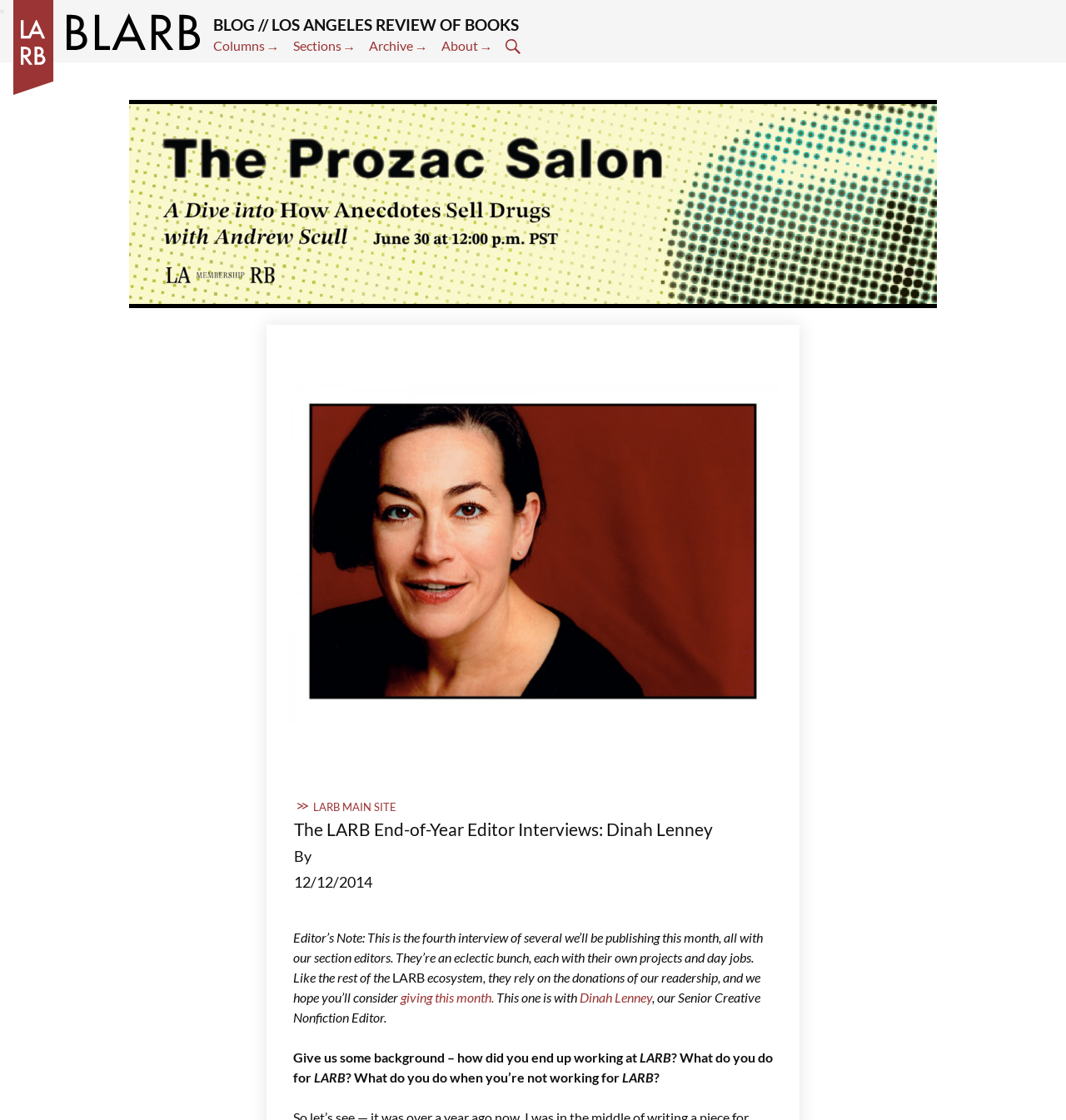Please give a succinct answer using a single word or phrase:
What is the name of the editor being interviewed?

Dinah Lenney